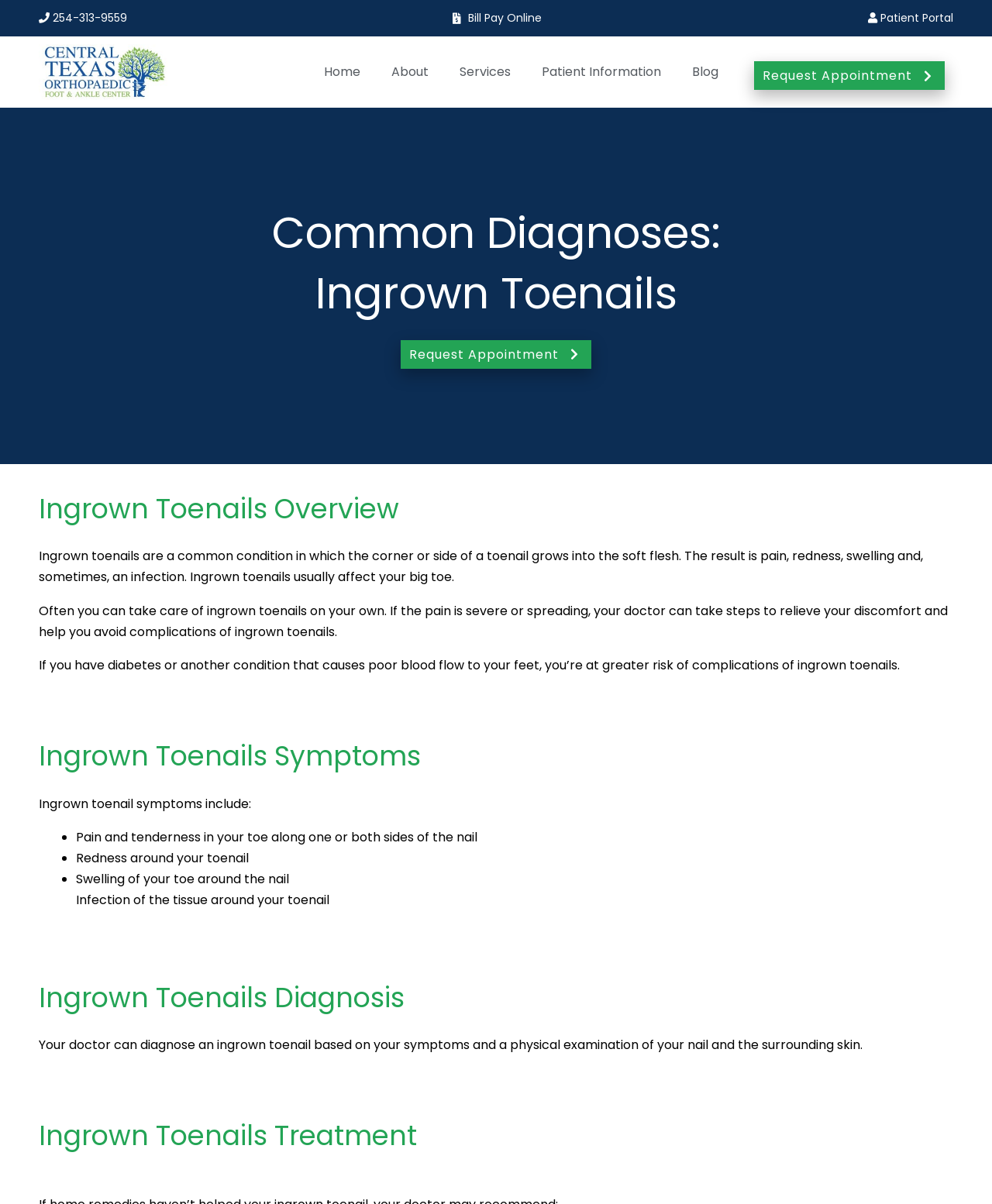Please identify the bounding box coordinates for the region that you need to click to follow this instruction: "Click the 'HOME' link".

None